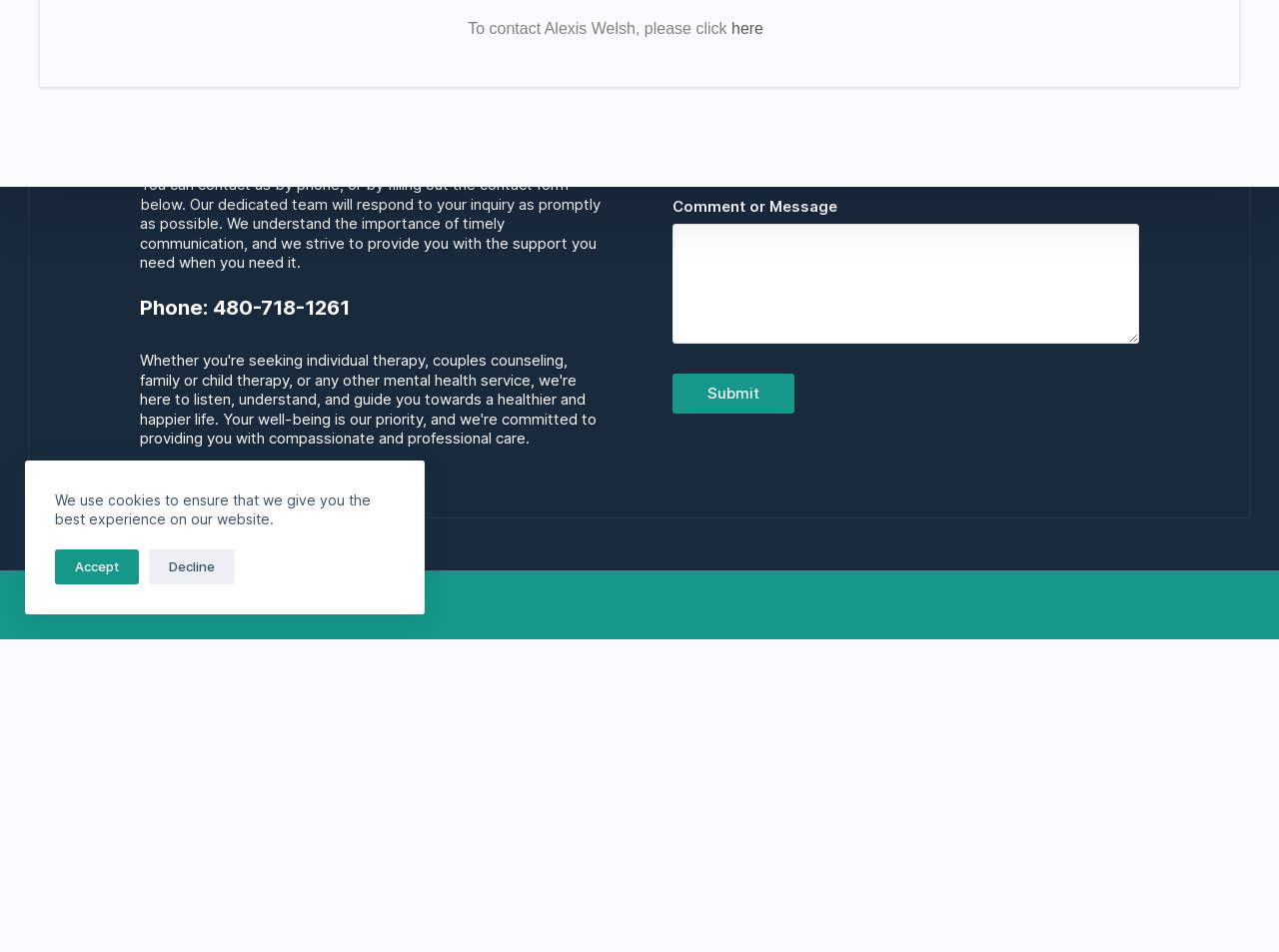For the following element description, predict the bounding box coordinates in the format (top-left x, top-left y, bottom-right x, bottom-right y). All values should be floating point numbers between 0 and 1. Description: parent_node: First name="wpforms[fields][0][first]"

[0.526, 0.014, 0.7, 0.056]